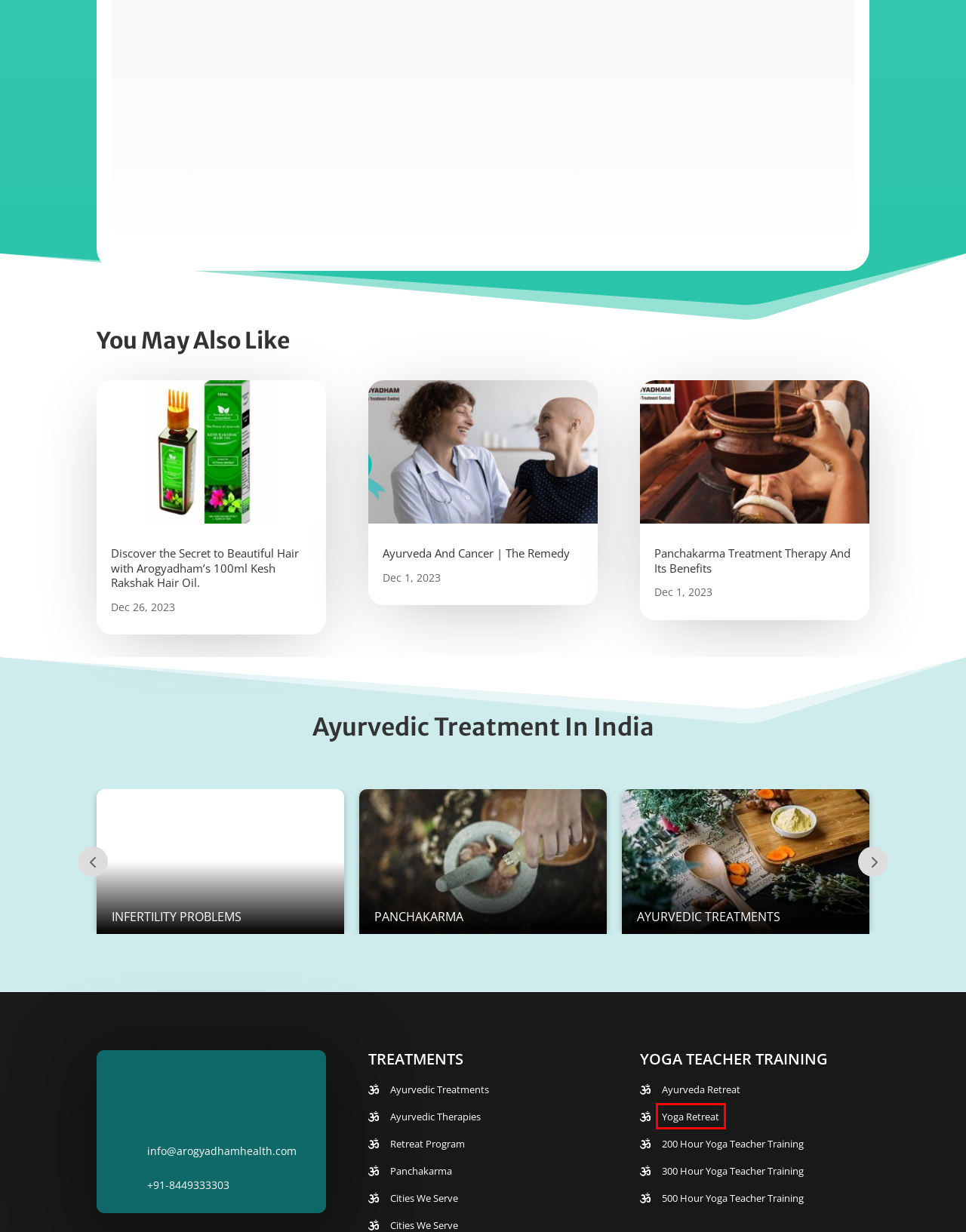Given a screenshot of a webpage with a red rectangle bounding box around a UI element, select the best matching webpage description for the new webpage that appears after clicking the highlighted element. The candidate descriptions are:
A. Ayurveda And Cancer | The Remedy
B. 300 Hour Yoga Teacher Training Rishikesh | Maa Yoga Ashram!
C. Best Yoga Retreat In Rishikesh | Maa Yoga Ashram!
D. 500 Hour Yoga Teacher Training Rishikesh | Maa Yoga Ashram!
E. 200 Hour Yoga Teacher Training Rishikesh | Maa Yoga Ashram!
F. Our Ayurvedic Treatment Services In India and Abroad | Arogyadham
G. Panchakarma And Ayurveda Treatment In India | Arogyadham
H. Affordable Ayurveda Retreat In Rishikesh | Rejuvenate Mind, Body & Soul!

C